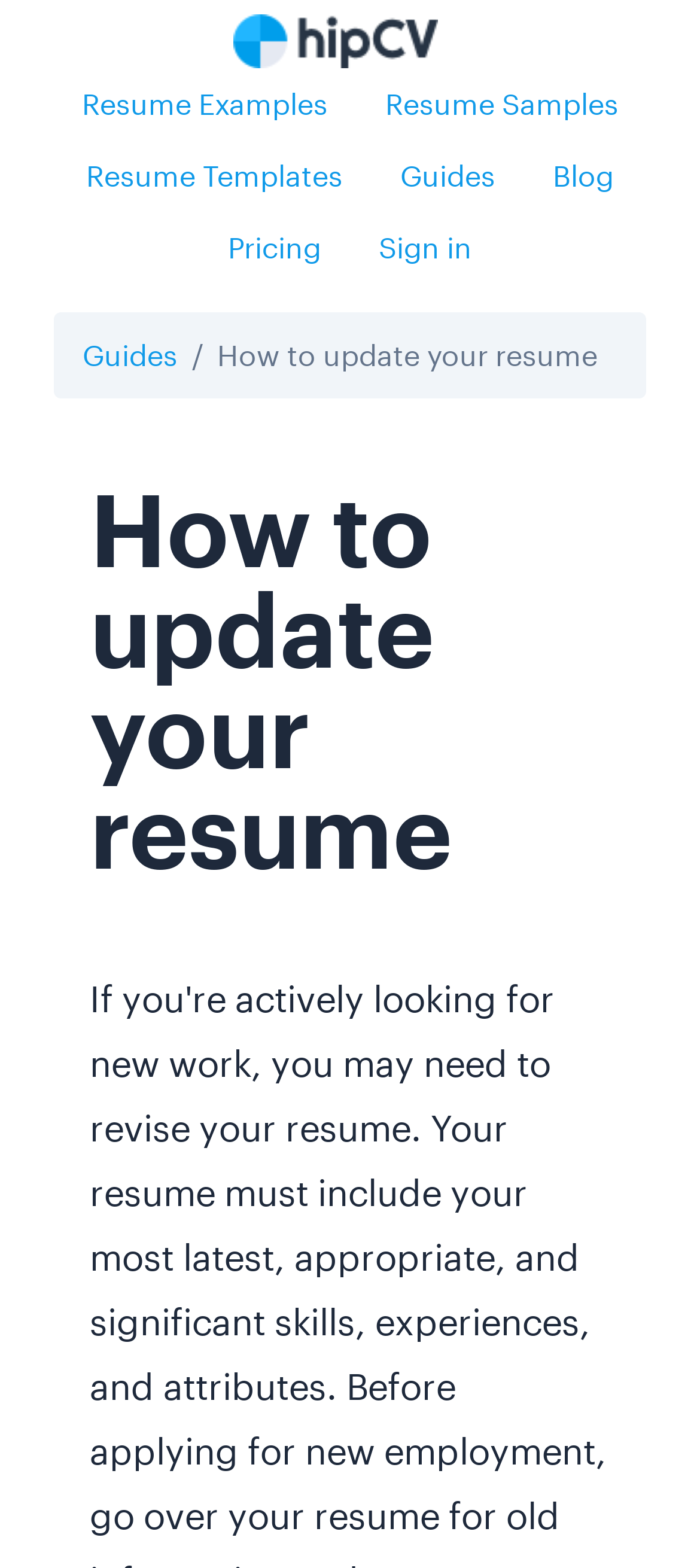Provide a short answer to the following question with just one word or phrase: What is the current page about?

How to update your resume